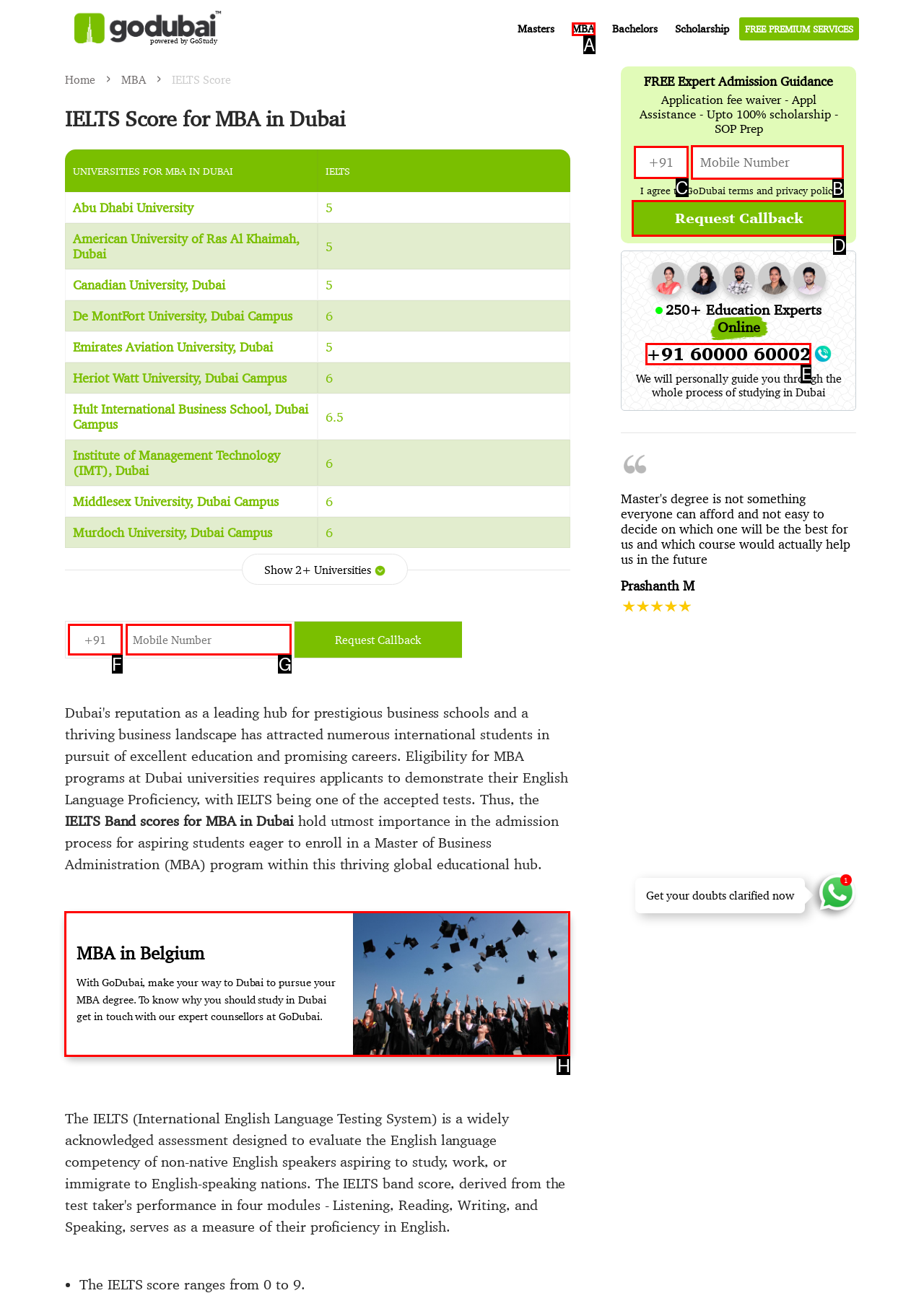Select the HTML element that needs to be clicked to perform the task: Click on the 'RSS FEED' link. Reply with the letter of the chosen option.

None